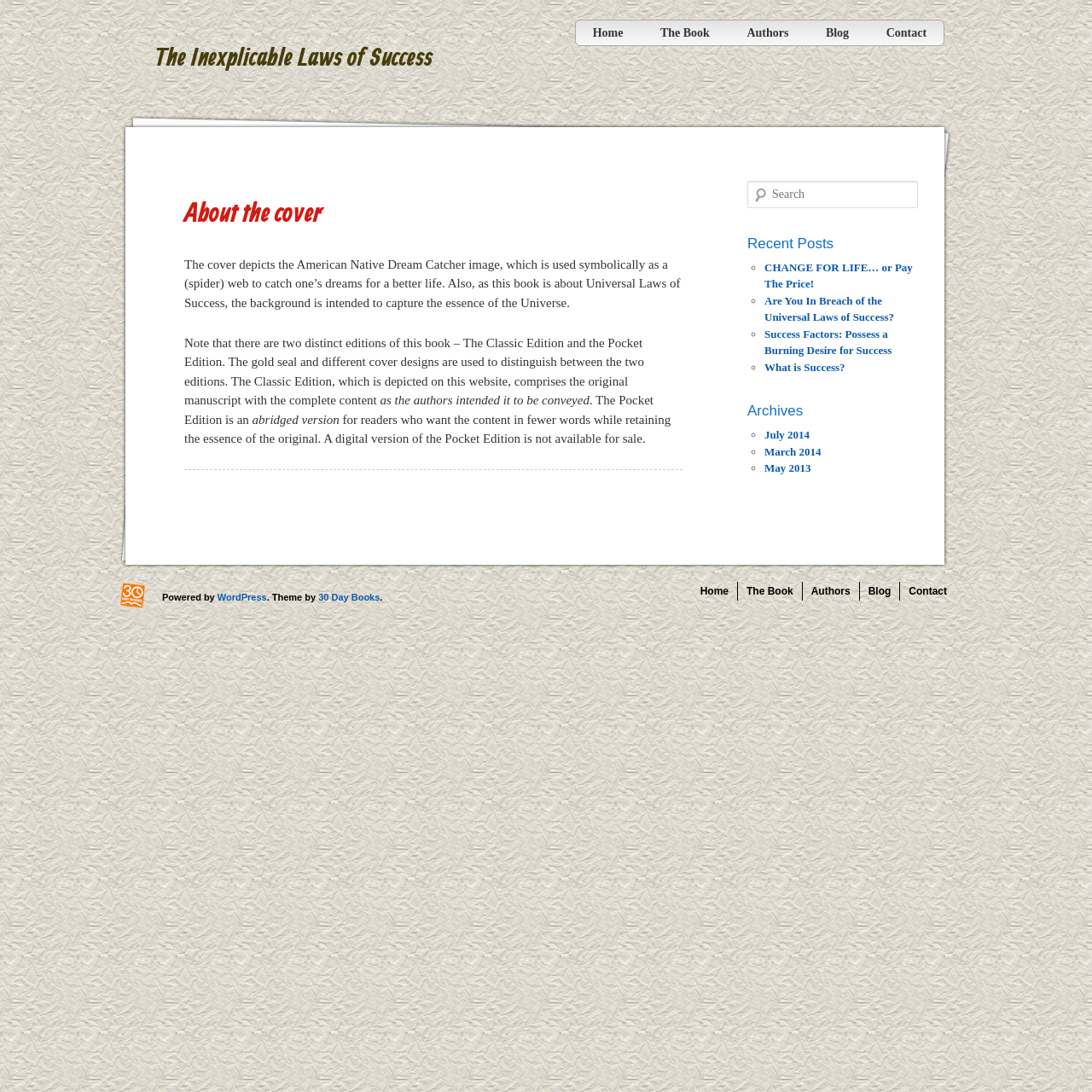Answer the question below with a single word or a brief phrase: 
What is the book about?

Universal Laws of Success